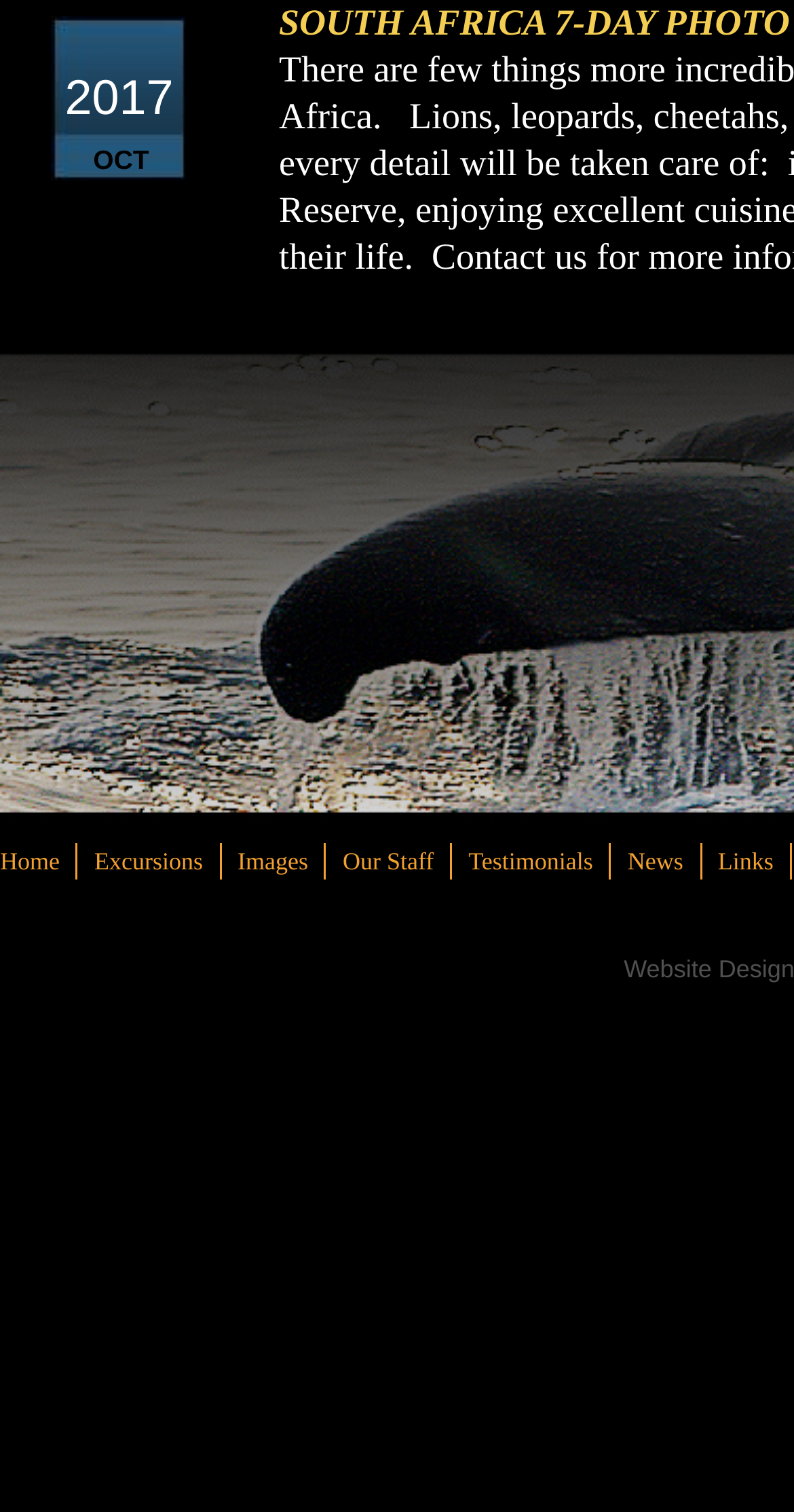Answer the question below using just one word or a short phrase: 
What is the first menu item?

Home